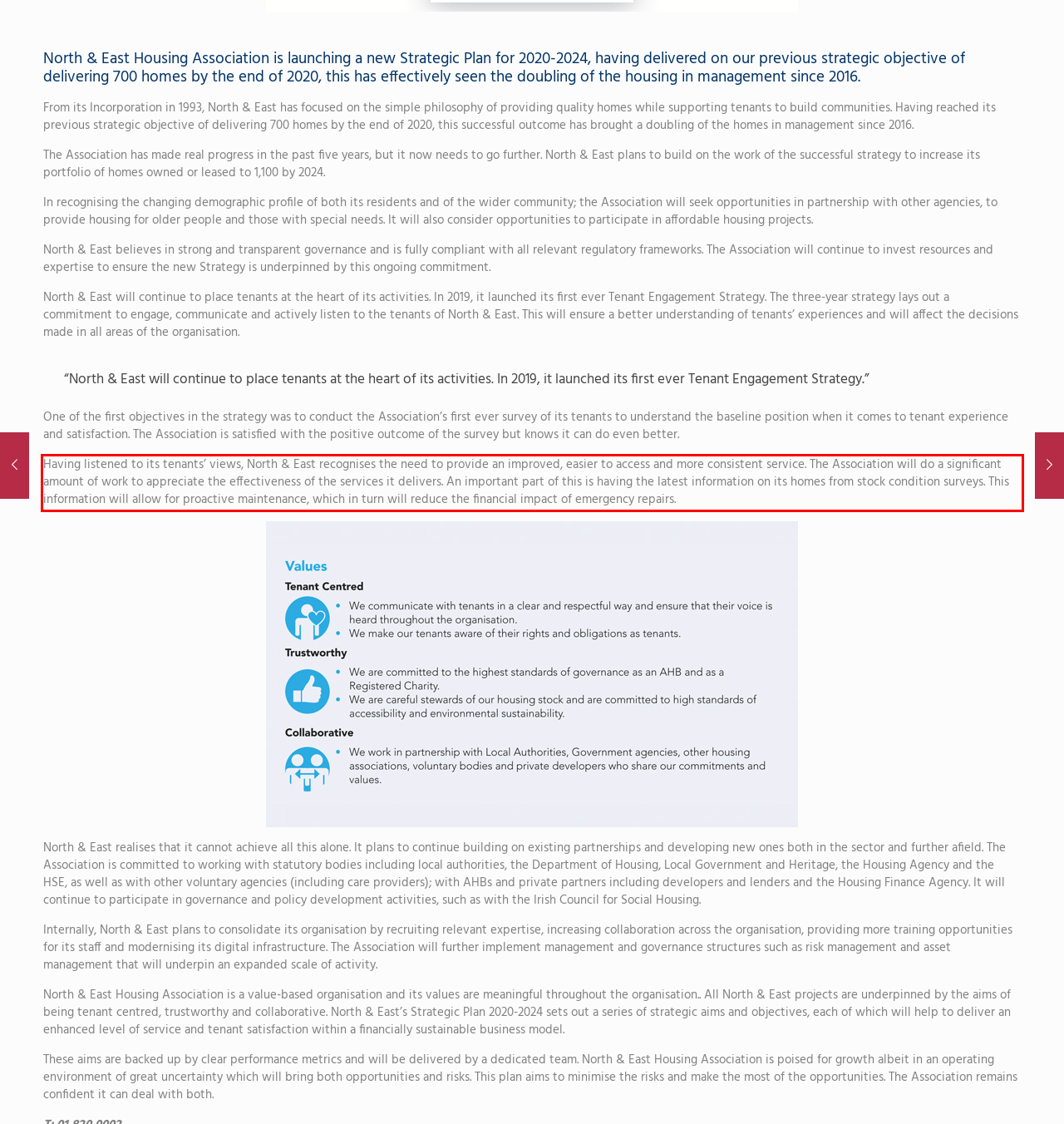Identify the text inside the red bounding box on the provided webpage screenshot by performing OCR.

Having listened to its tenants’ views, North & East recognises the need to provide an improved, easier to access and more consistent service. The Association will do a significant amount of work to appreciate the effectiveness of the services it delivers. An important part of this is having the latest information on its homes from stock condition surveys. This information will allow for proactive maintenance, which in turn will reduce the financial impact of emergency repairs.